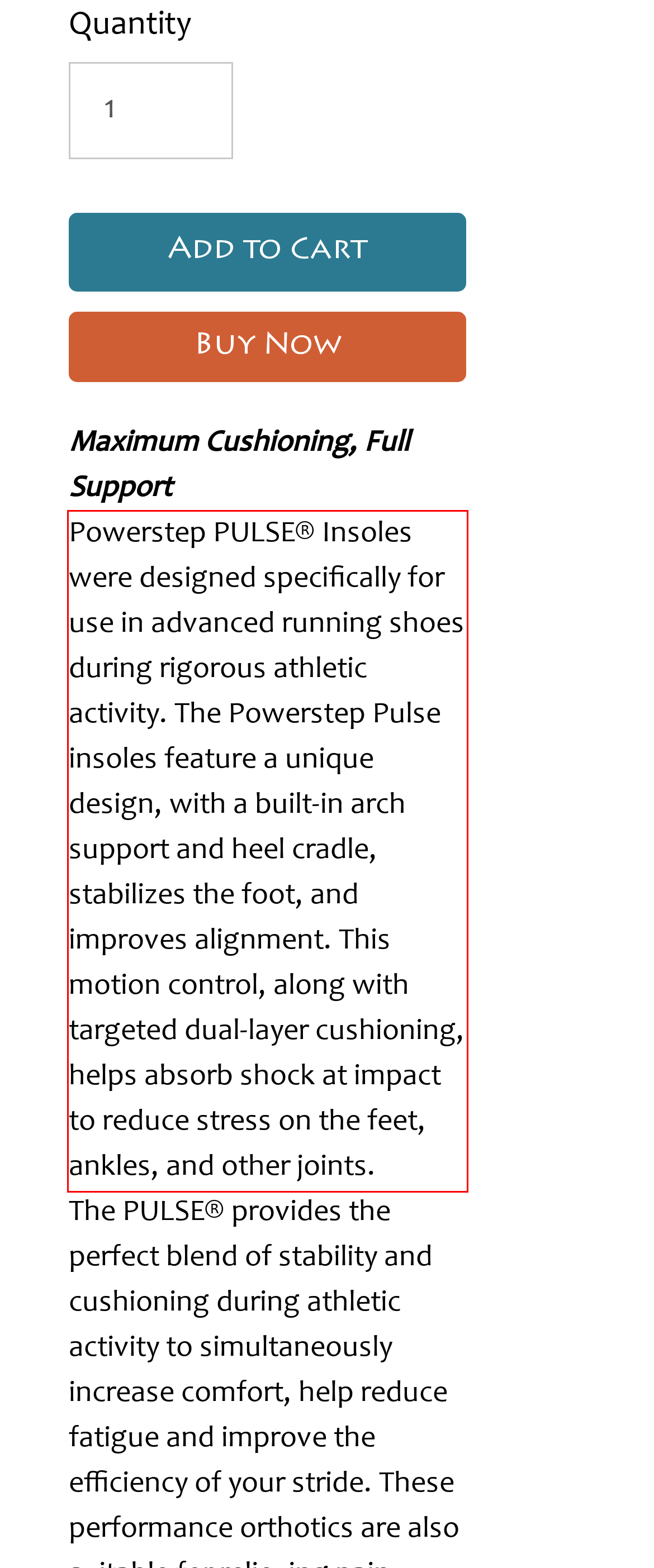Identify and extract the text within the red rectangle in the screenshot of the webpage.

Powerstep PULSE® Insoles were designed specifically for use in advanced running shoes during rigorous athletic activity. The Powerstep Pulse insoles feature a unique design, with a built-in arch support and heel cradle, stabilizes the foot, and improves alignment. This motion control, along with targeted dual-layer cushioning, helps absorb shock at impact to reduce stress on the feet, ankles, and other joints.